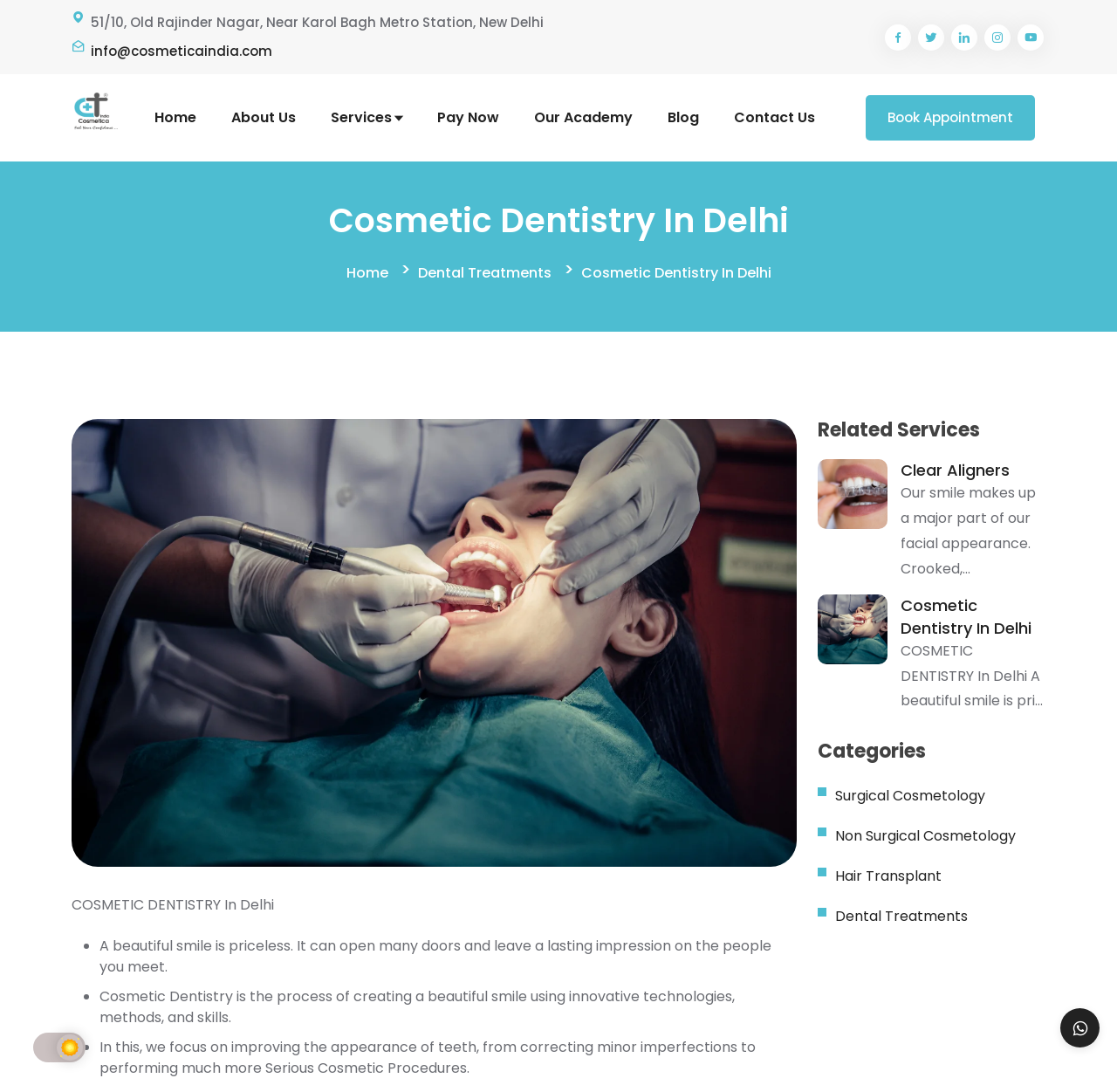Please specify the bounding box coordinates of the clickable region to carry out the following instruction: "Click the 'Book Appointment' link". The coordinates should be four float numbers between 0 and 1, in the format [left, top, right, bottom].

[0.775, 0.087, 0.927, 0.129]